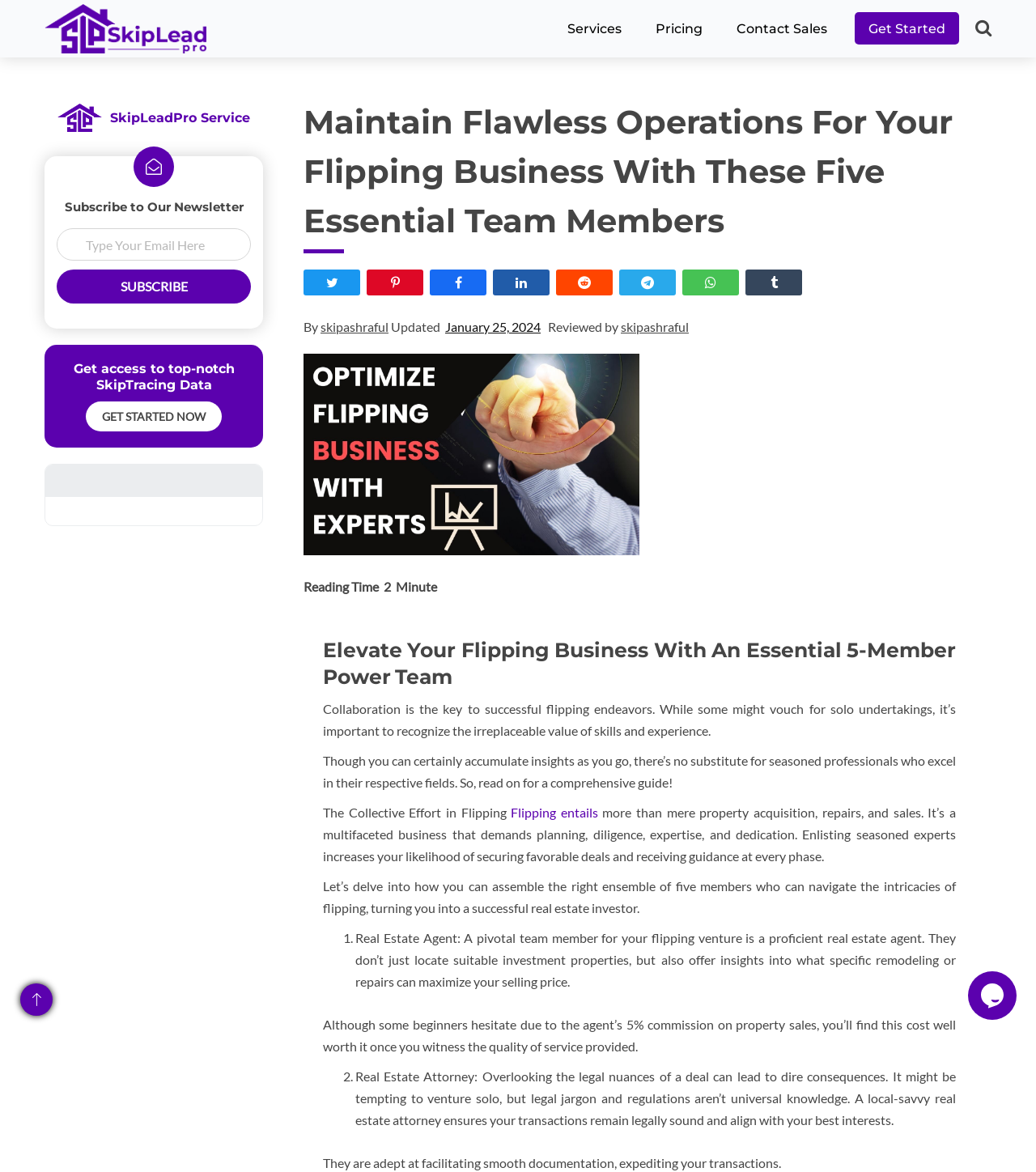What is the role of a real estate agent in a flipping venture?
Answer with a single word or phrase, using the screenshot for reference.

Locating suitable investment properties